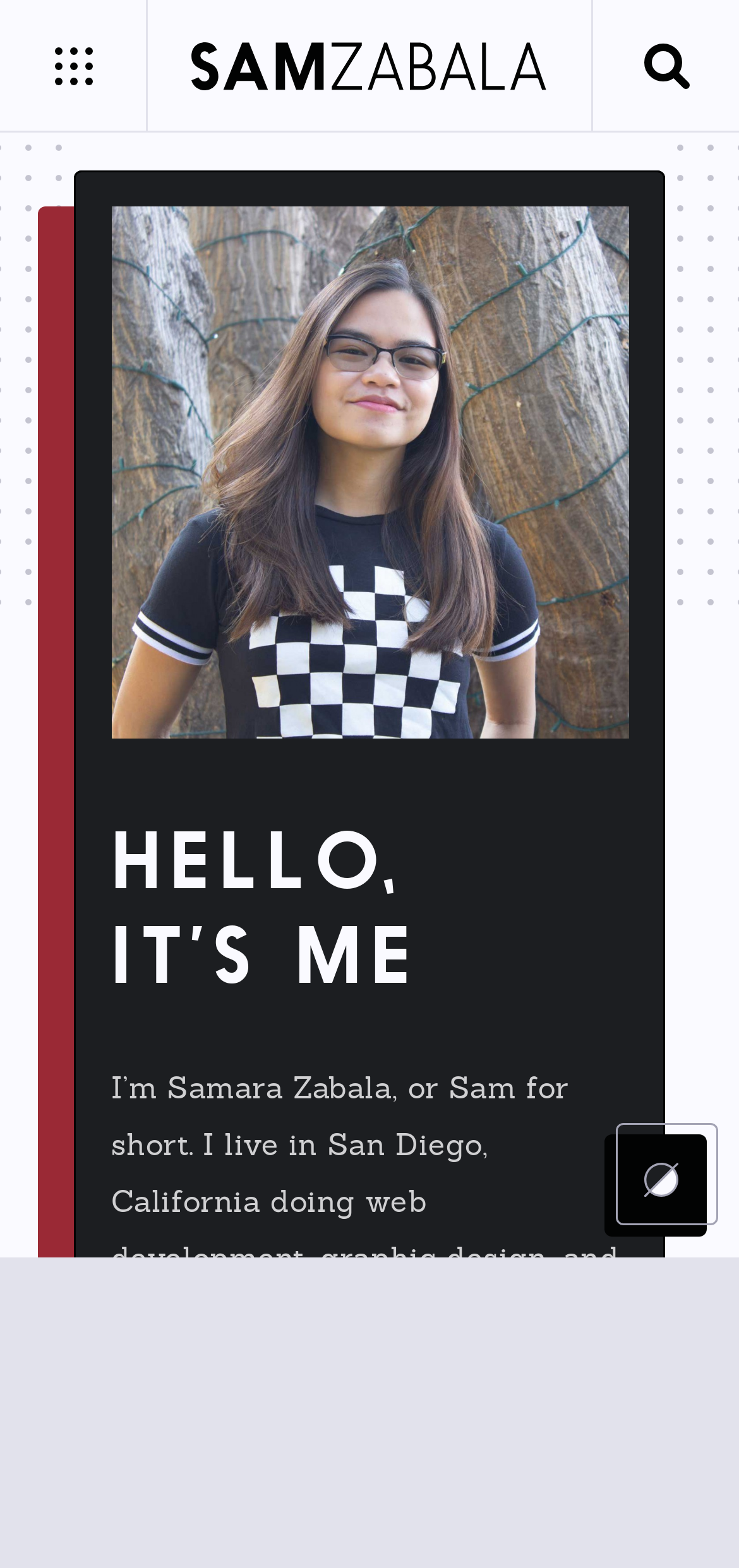Find the bounding box coordinates of the element's region that should be clicked in order to follow the given instruction: "Go to contact page". The coordinates should consist of four float numbers between 0 and 1, i.e., [left, top, right, bottom].

[0.194, 0.469, 0.806, 0.542]